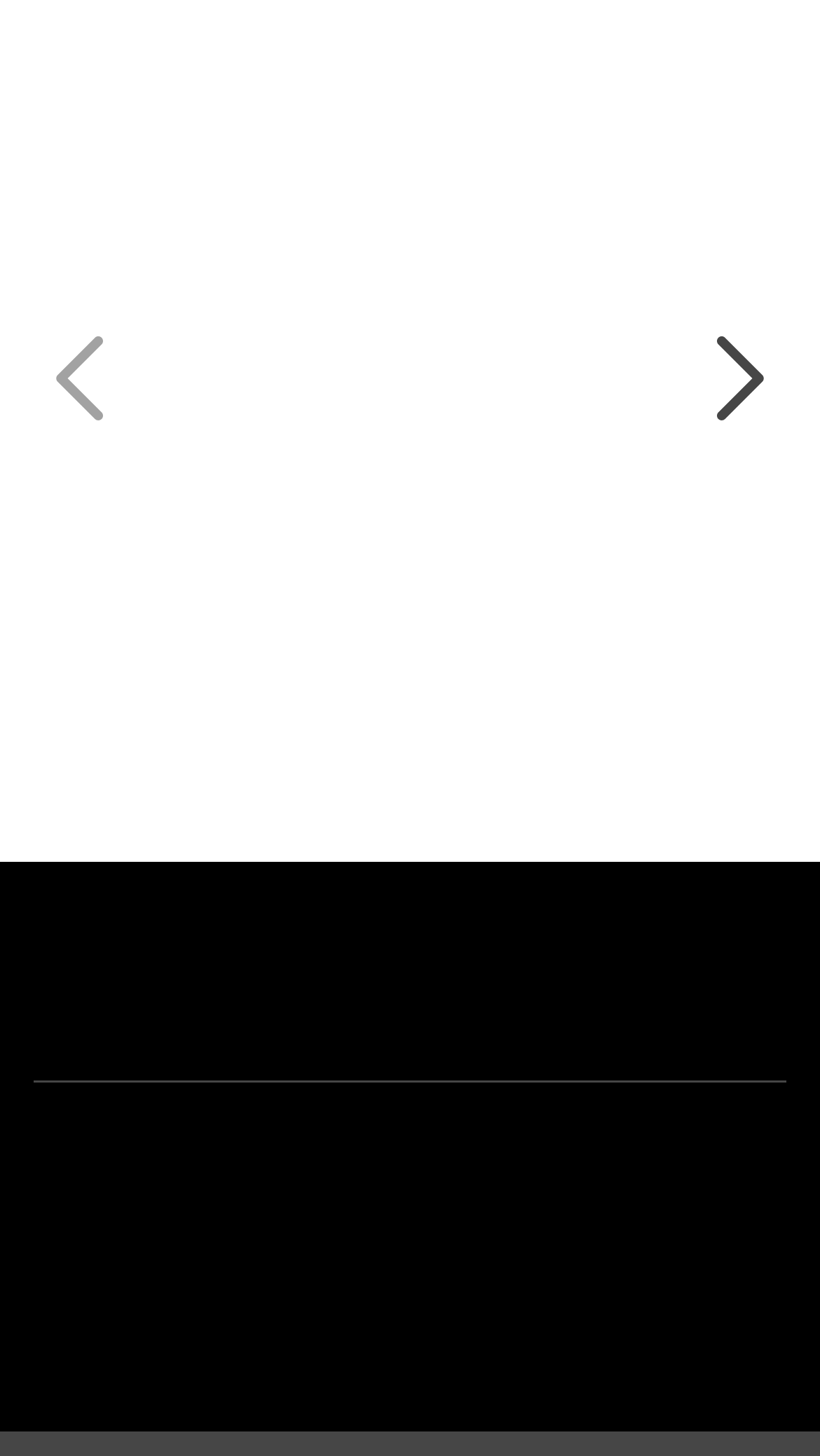Identify the bounding box coordinates for the UI element mentioned here: "About us". Provide the coordinates as four float values between 0 and 1, i.e., [left, top, right, bottom].

[0.128, 0.867, 0.233, 0.889]